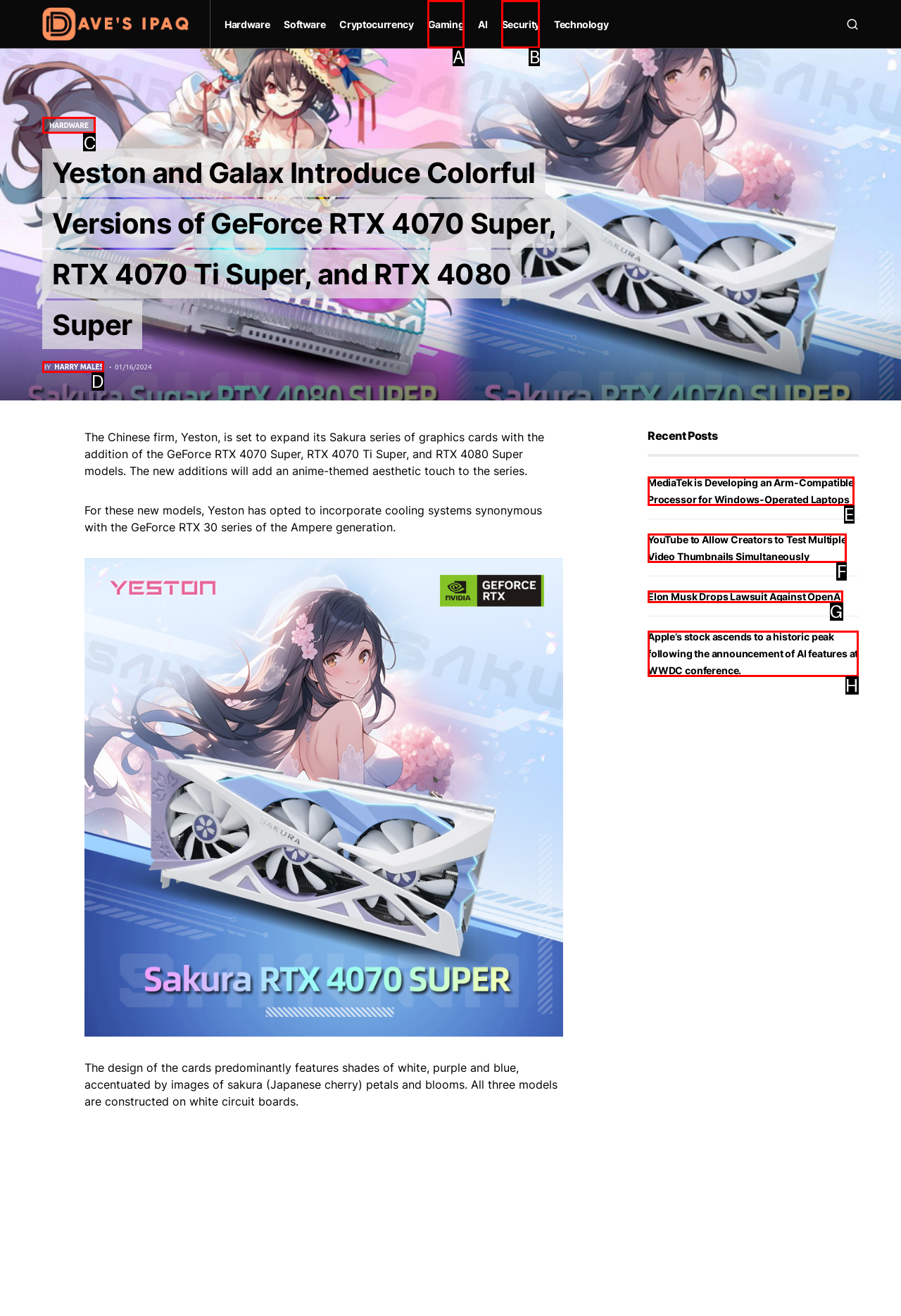Select the option that corresponds to the description: byHarry Males
Respond with the letter of the matching choice from the options provided.

D